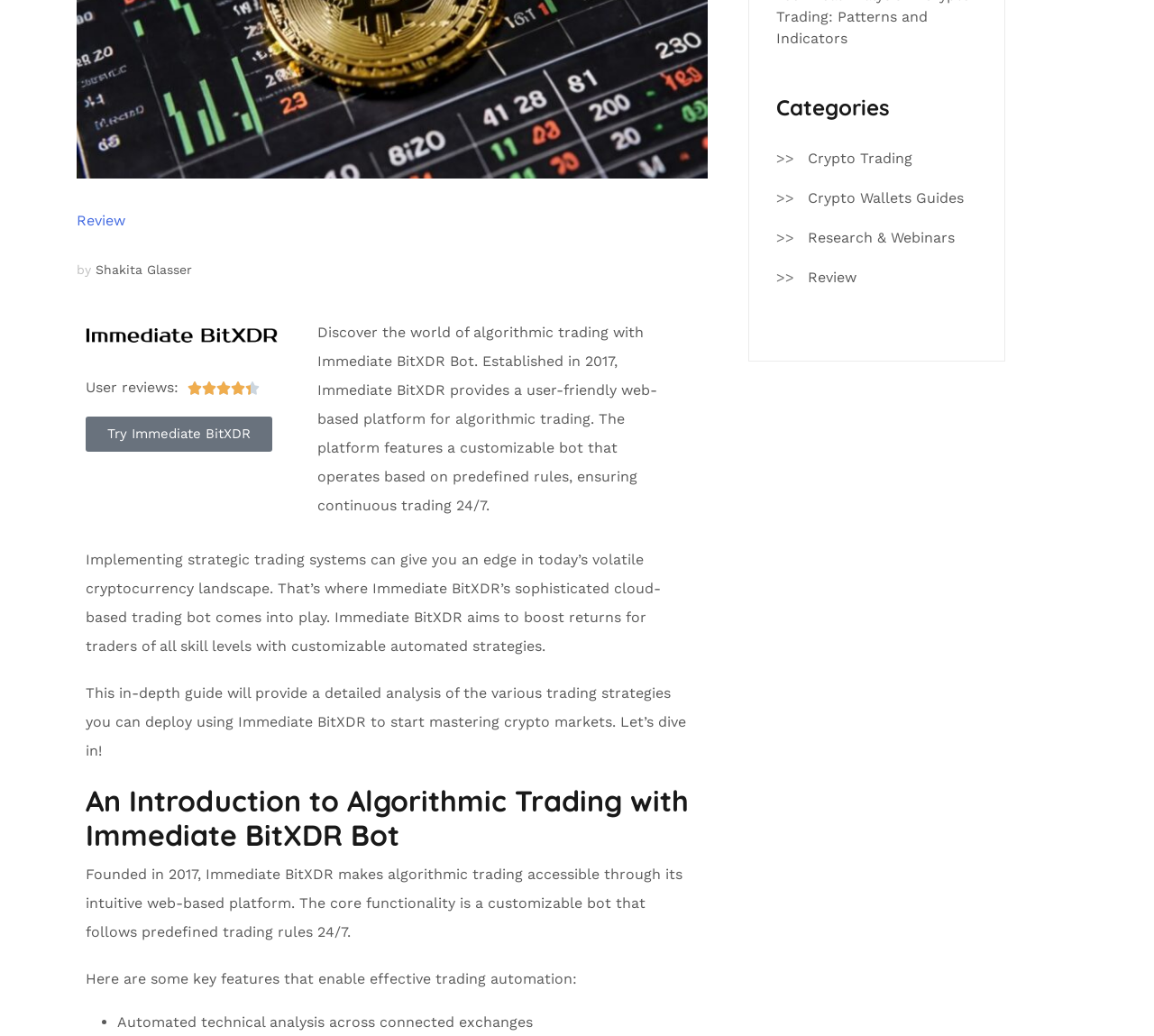Give the bounding box coordinates for this UI element: "Review". The coordinates should be four float numbers between 0 and 1, arranged as [left, top, right, bottom].

[0.7, 0.258, 0.742, 0.279]